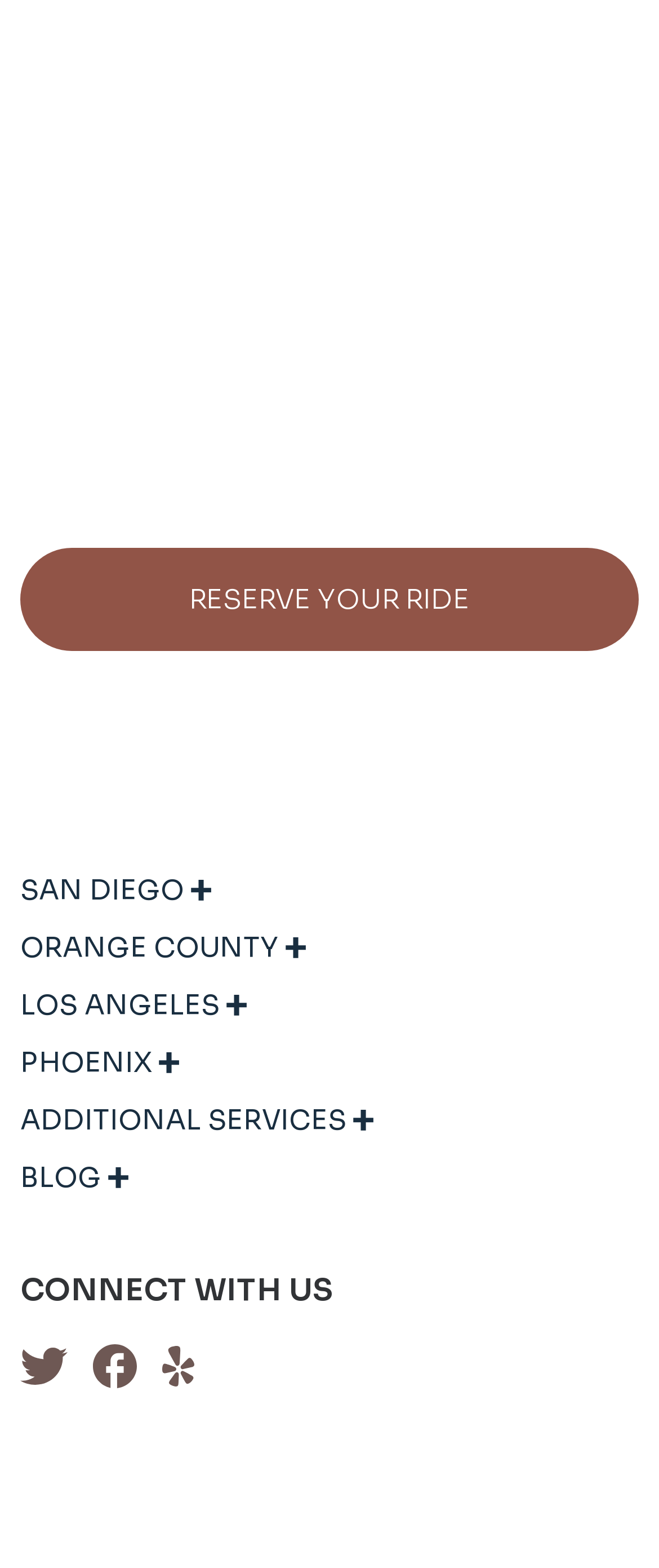Could you provide the bounding box coordinates for the portion of the screen to click to complete this instruction: "Follow on 'Twitter'"?

[0.031, 0.858, 0.103, 0.881]